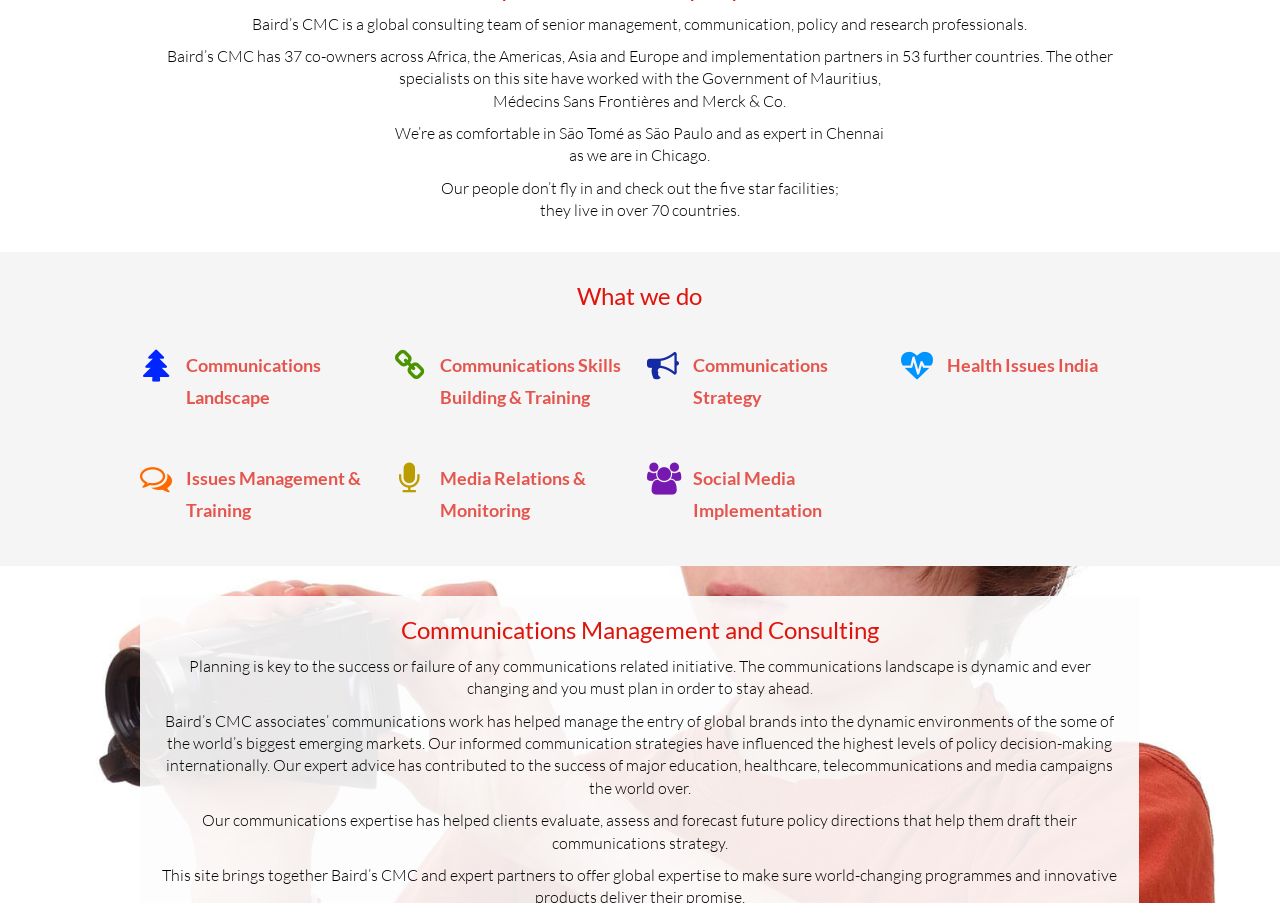Answer the following inquiry with a single word or phrase:
How many countries do Baird’s CMC’s people live in?

Over 70